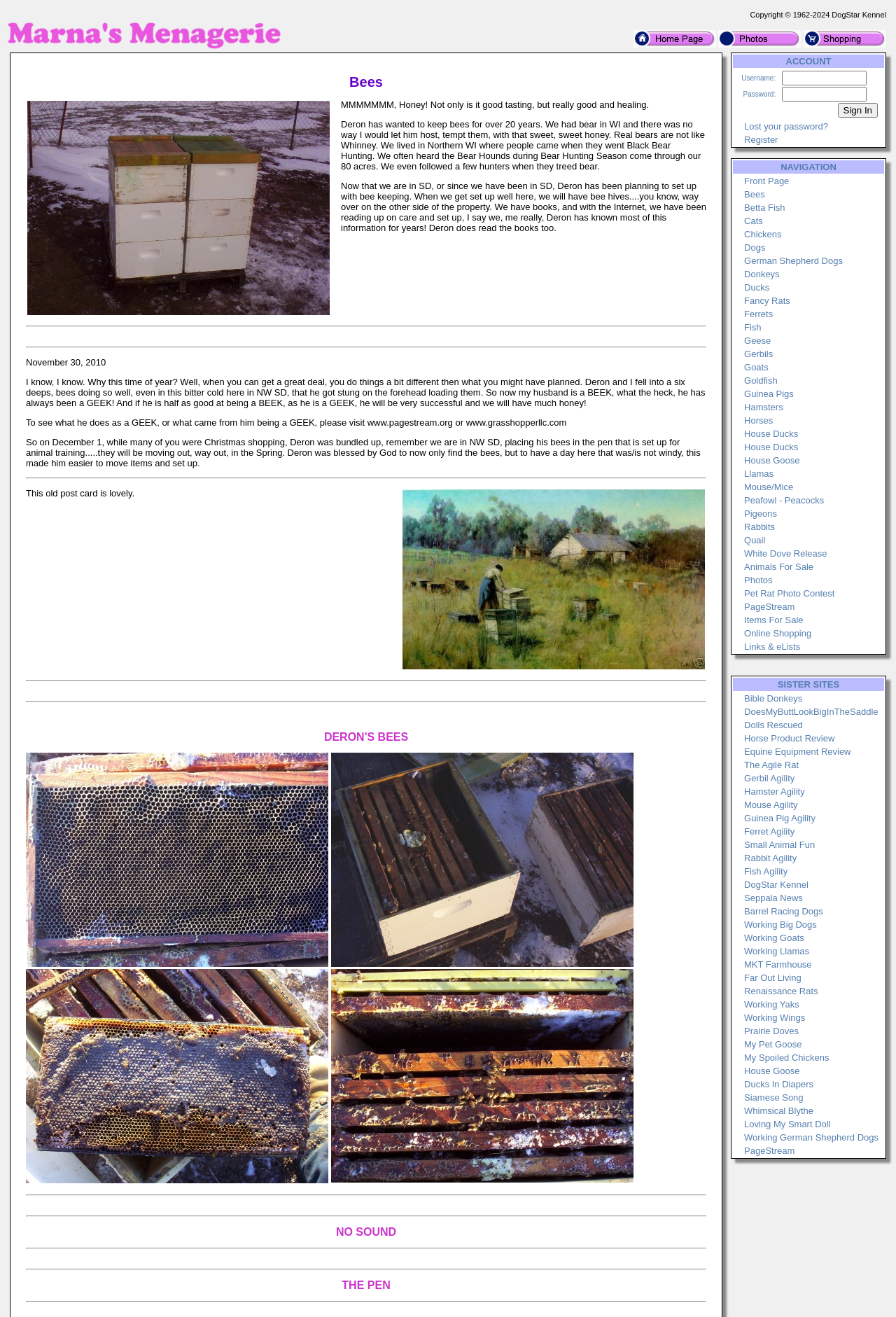Give a one-word or short-phrase answer to the following question: 
How many images are there on the webpage?

7